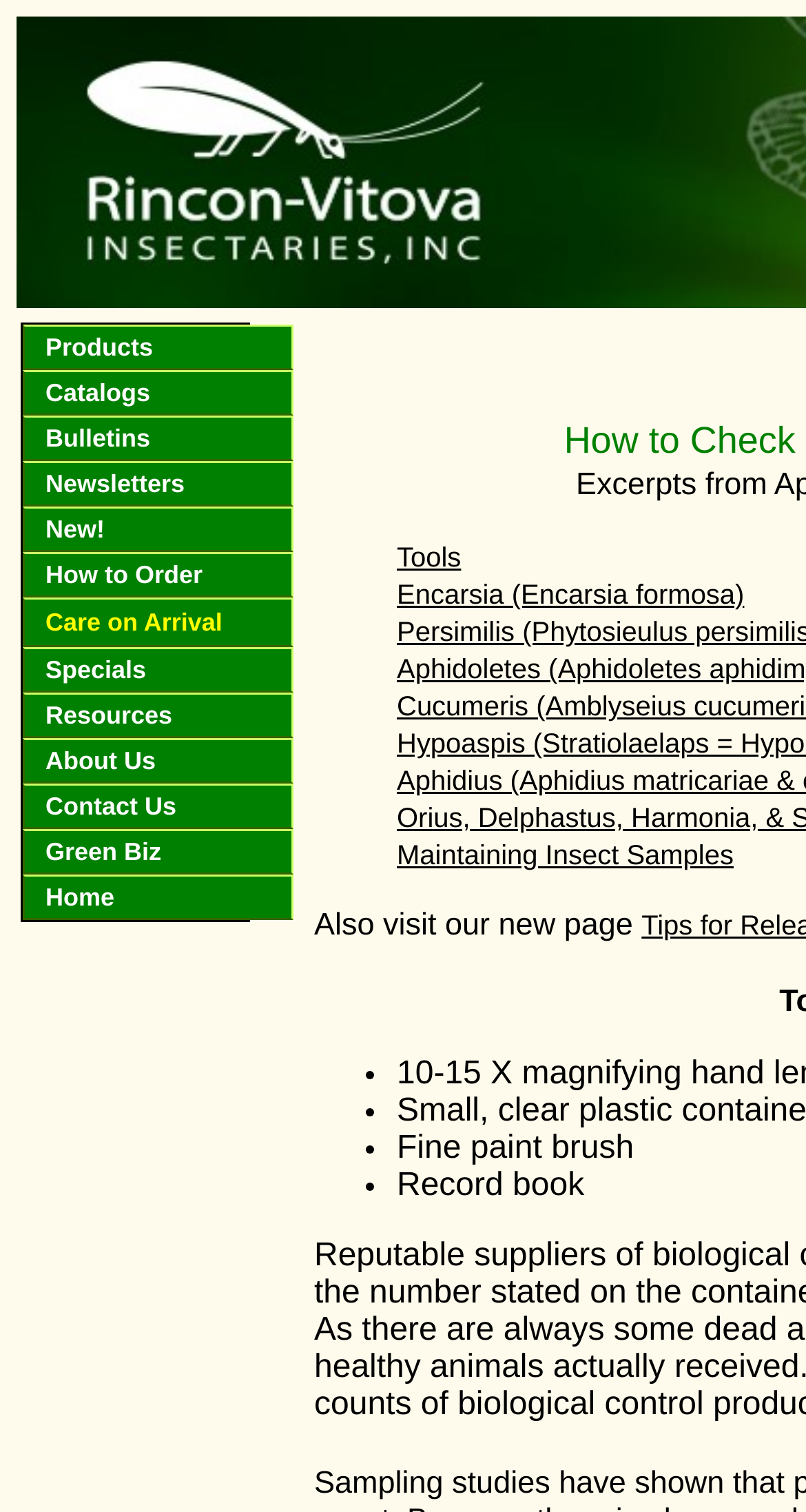Find the bounding box coordinates of the element you need to click on to perform this action: 'Explore the Resources section'. The coordinates should be represented by four float values between 0 and 1, in the format [left, top, right, bottom].

[0.028, 0.458, 0.364, 0.488]